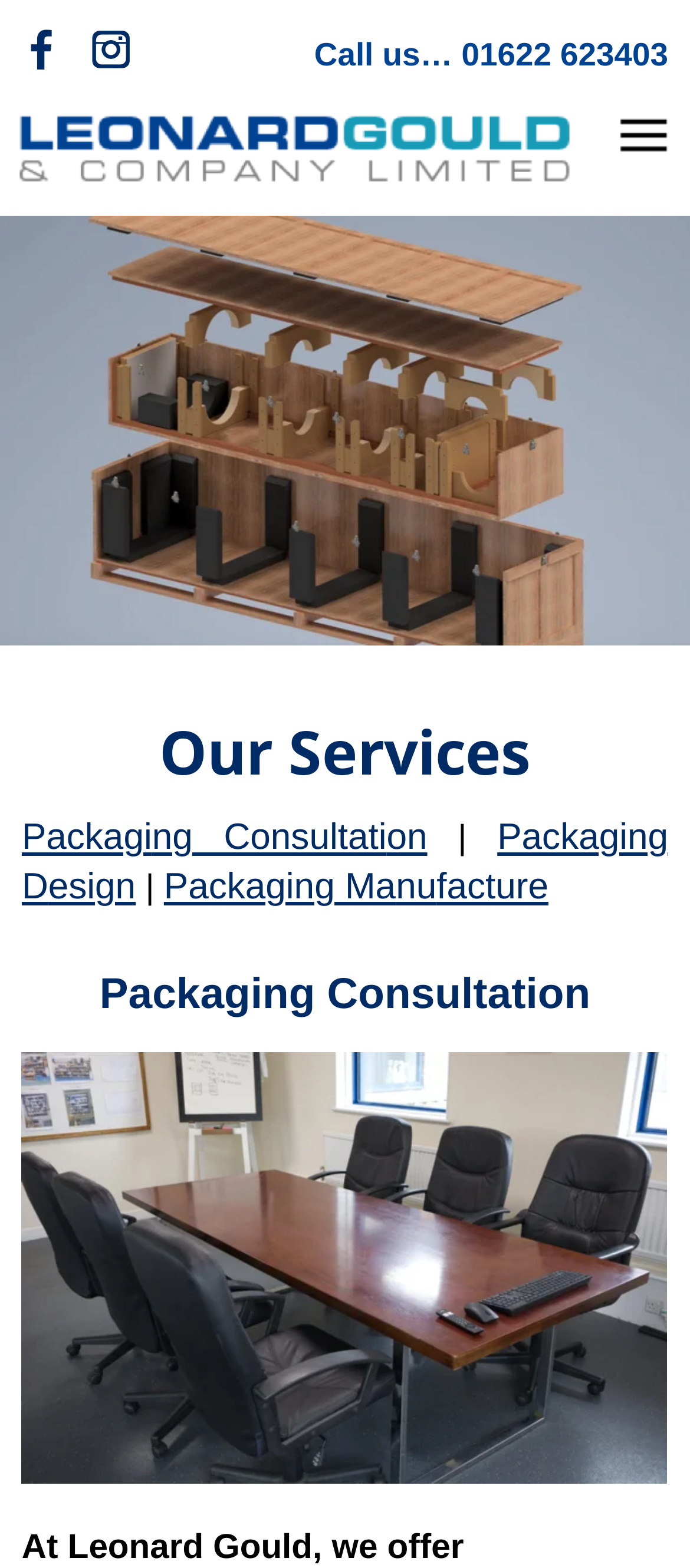Identify the bounding box coordinates of the clickable region required to complete the instruction: "Open the 'Packaging Consultation' page". The coordinates should be given as four float numbers within the range of 0 and 1, i.e., [left, top, right, bottom].

[0.026, 0.505, 0.795, 0.548]